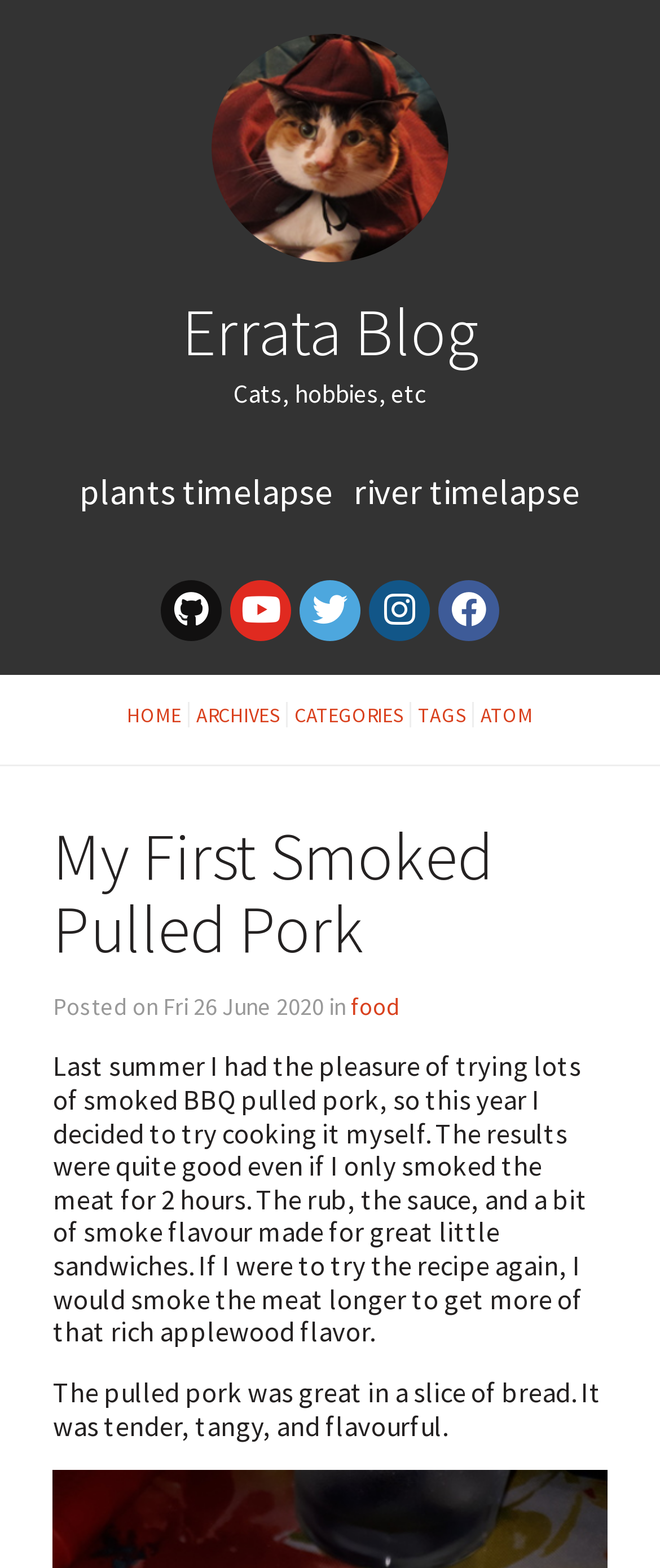How many hours did the author smoke the meat?
Answer the question with a single word or phrase derived from the image.

2 hours